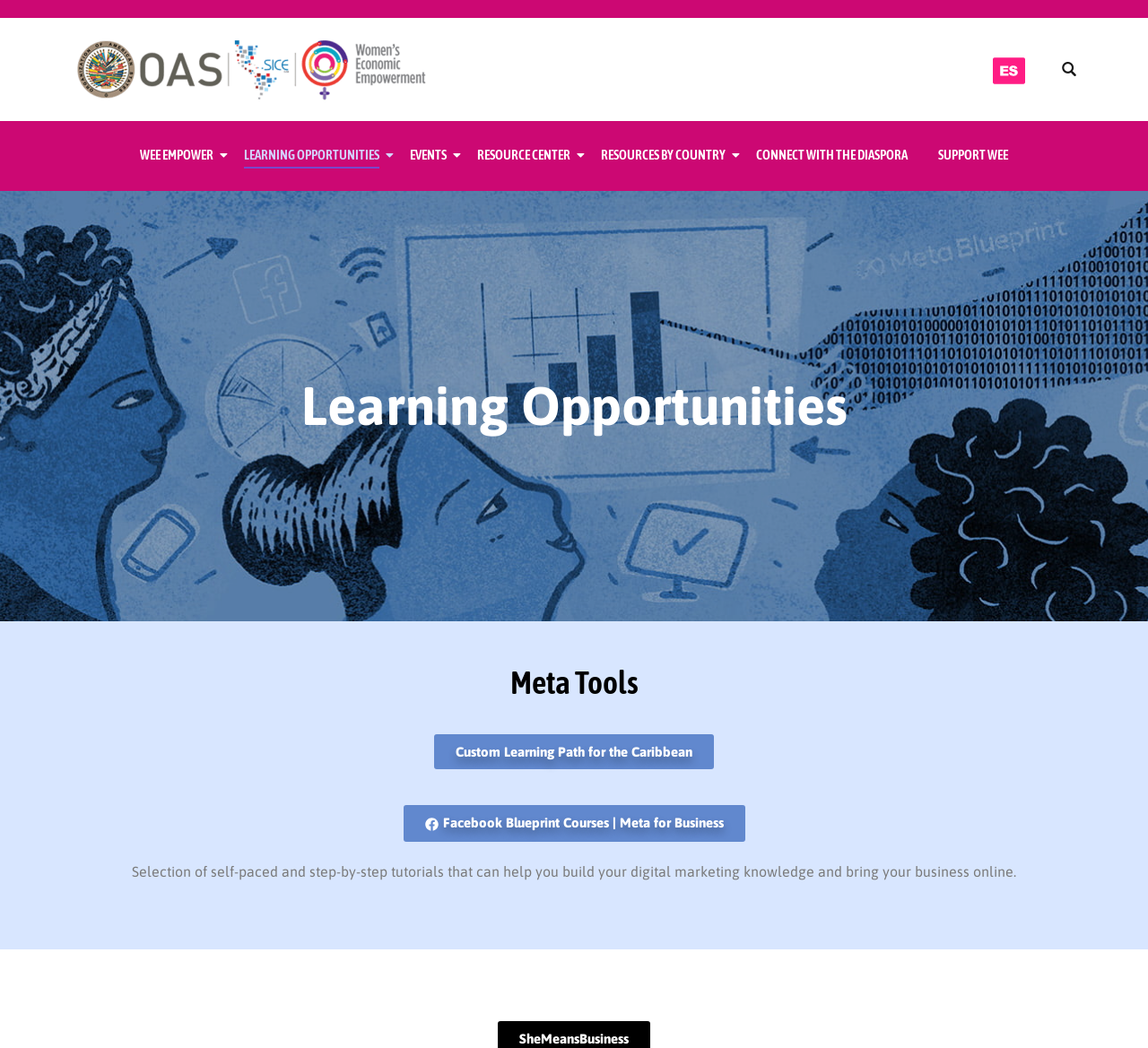Predict the bounding box coordinates of the UI element that matches this description: "alt="OAS WEE"". The coordinates should be in the format [left, top, right, bottom] with each value between 0 and 1.

[0.062, 0.034, 0.375, 0.098]